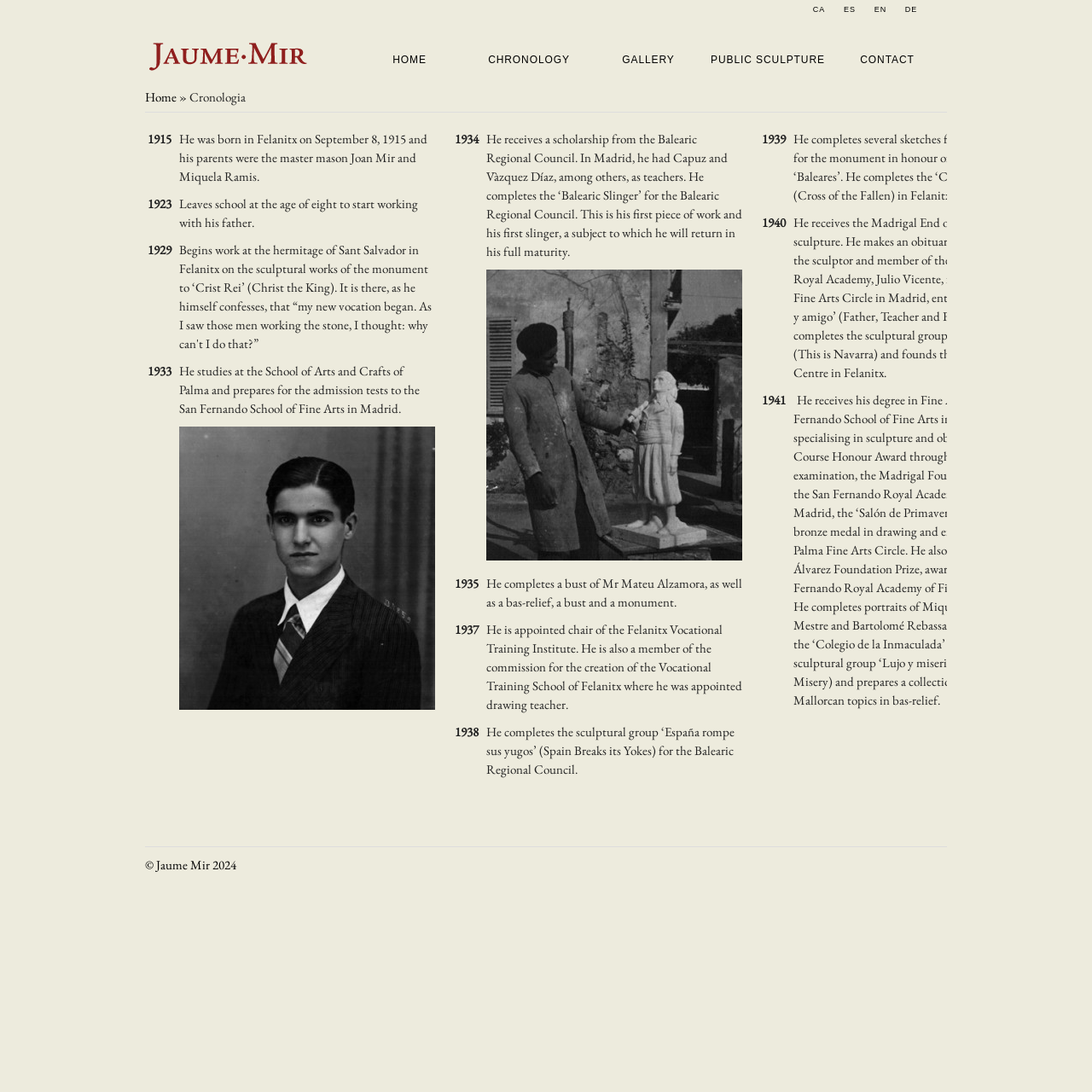Explain in detail what is happening in the image enclosed by the red border.

This image features a sculptural representation by Jaume Mir, a renowned artist known for his contributions to sculpture. The piece is an integral part of the chronology of Mir's work, illustrating his artistic evolution and influence in the field. The context surrounding the image emphasizes his academic background, mentioning that he studied at the School of Arts and Crafts of Palma and later at the San Fernando School of Fine Arts in Madrid. His early inspirations and formal education significantly shaped his artistic career, culminating in various notable works throughout the 20th century. This image captures a moment in his creative journey, highlighting his mastery of form and composition within the realm of sculpture.